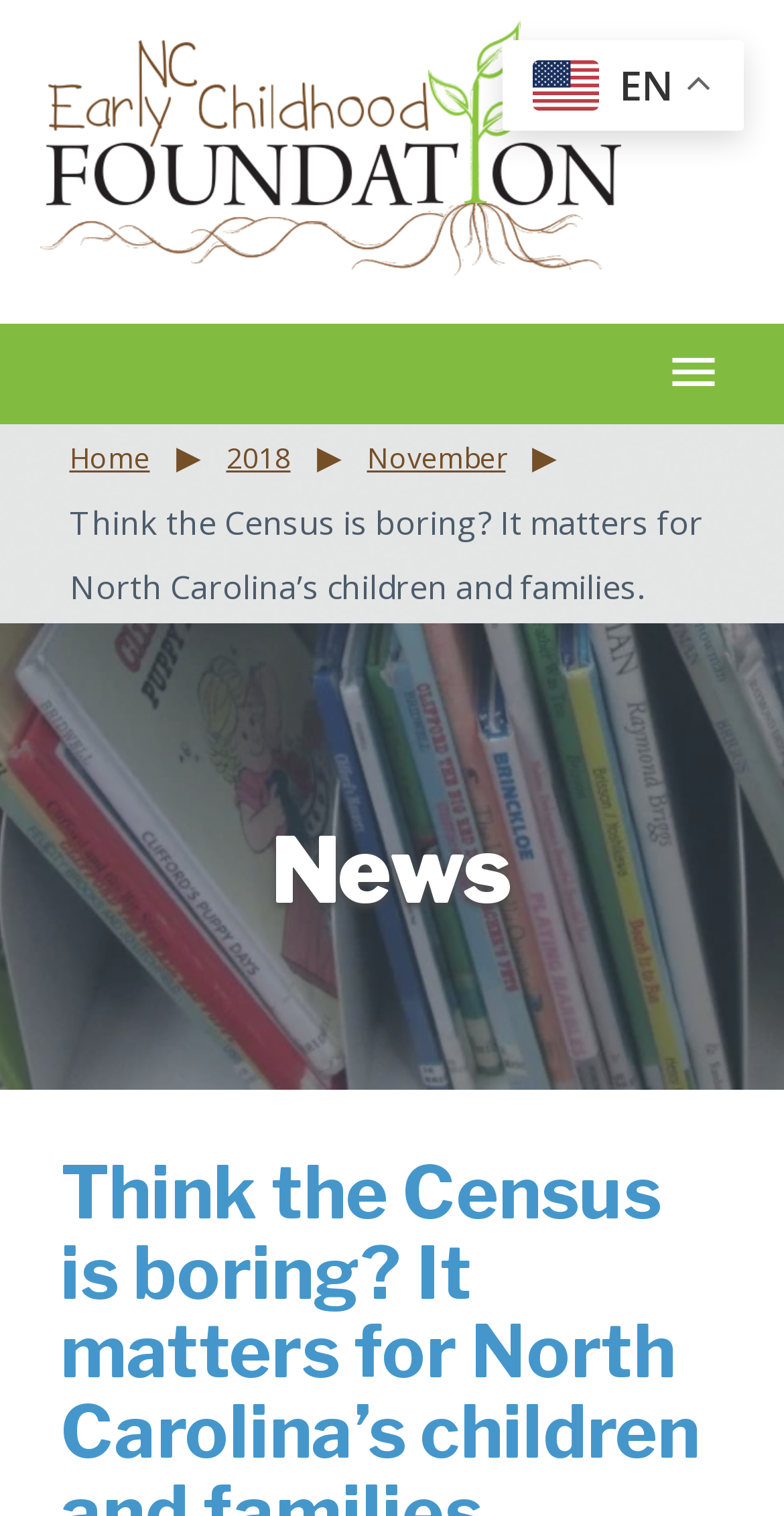Determine the bounding box coordinates for the clickable element to execute this instruction: "Click the 'Events' link". Provide the coordinates as four float numbers between 0 and 1, i.e., [left, top, right, bottom].

[0.0, 0.678, 1.0, 0.729]